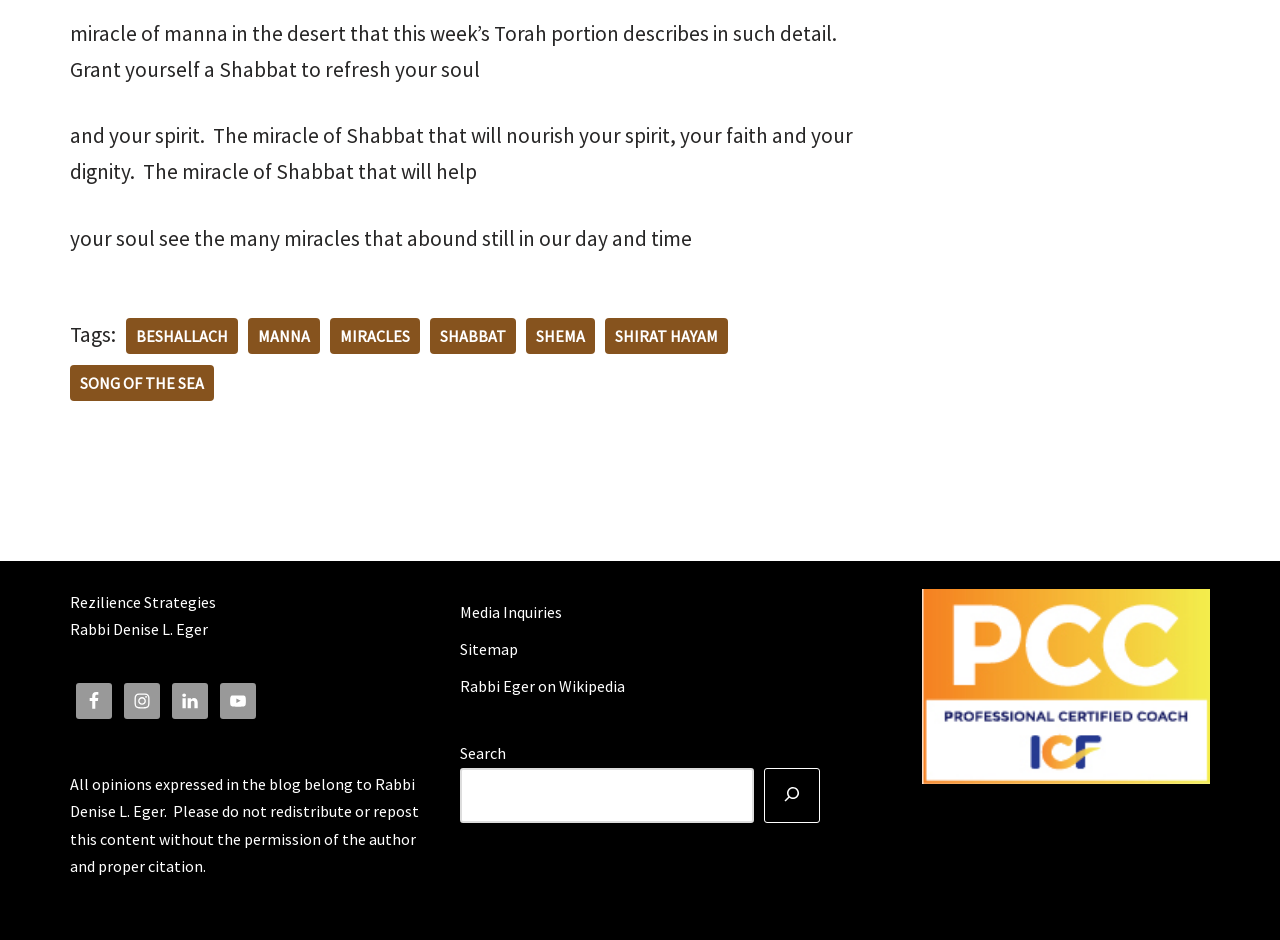Predict the bounding box for the UI component with the following description: "Rabbi Eger on Wikipedia".

[0.359, 0.719, 0.488, 0.741]